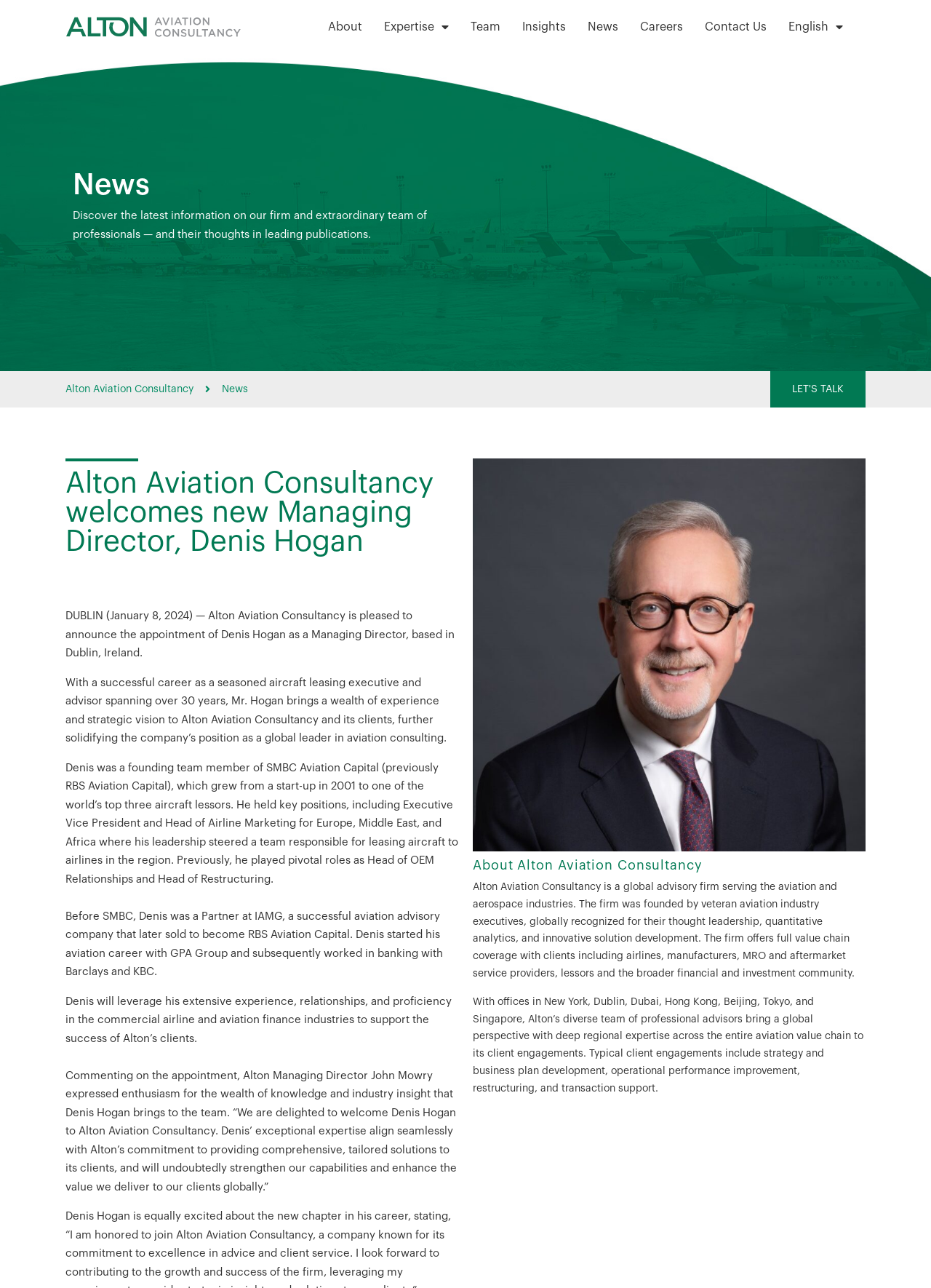What is the name of the company where Denis Hogan was a founding team member? Using the information from the screenshot, answer with a single word or phrase.

SMBC Aviation Capital